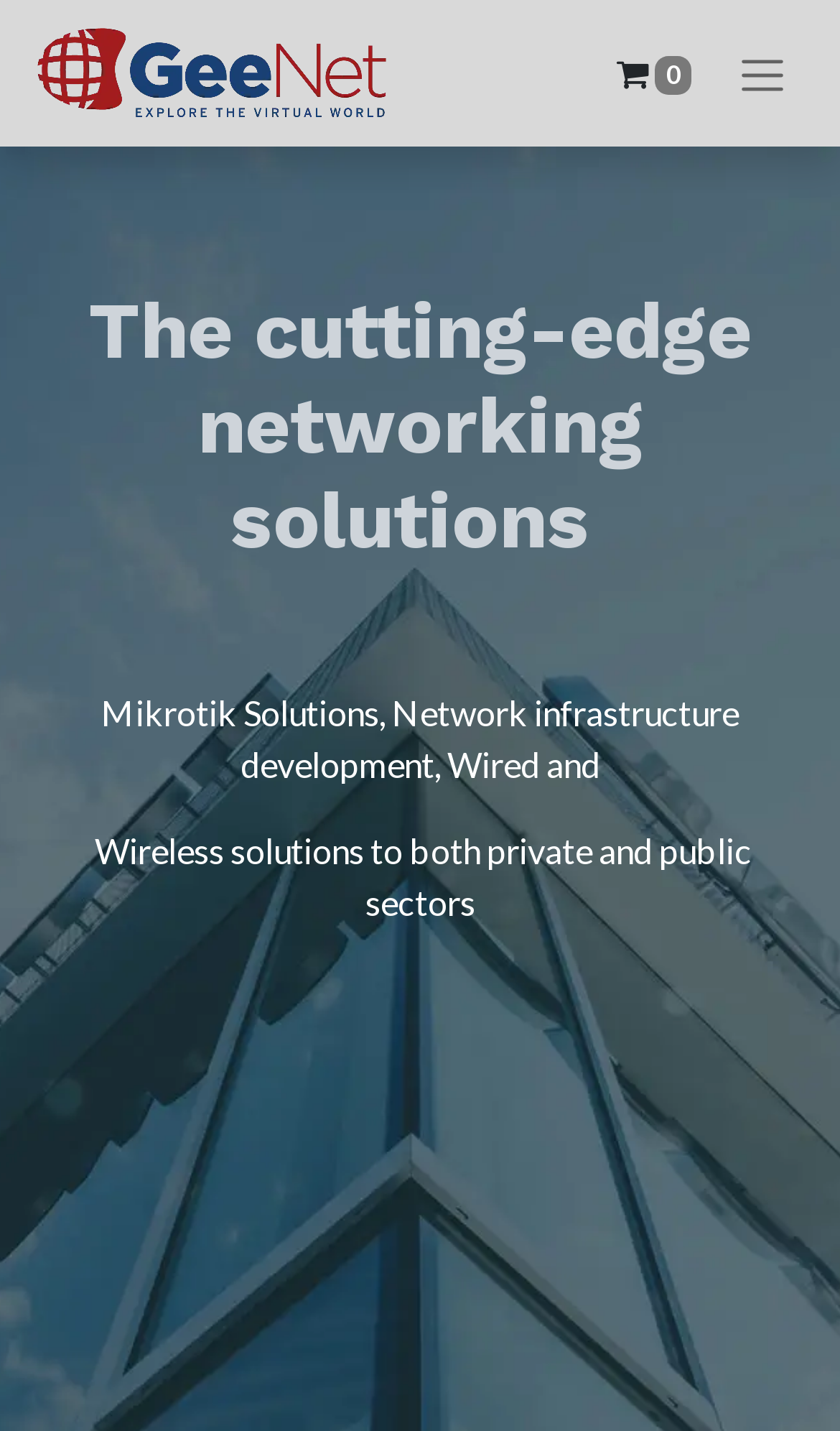Generate the title text from the webpage.

The cutting-edge networking solutions ​​​​
